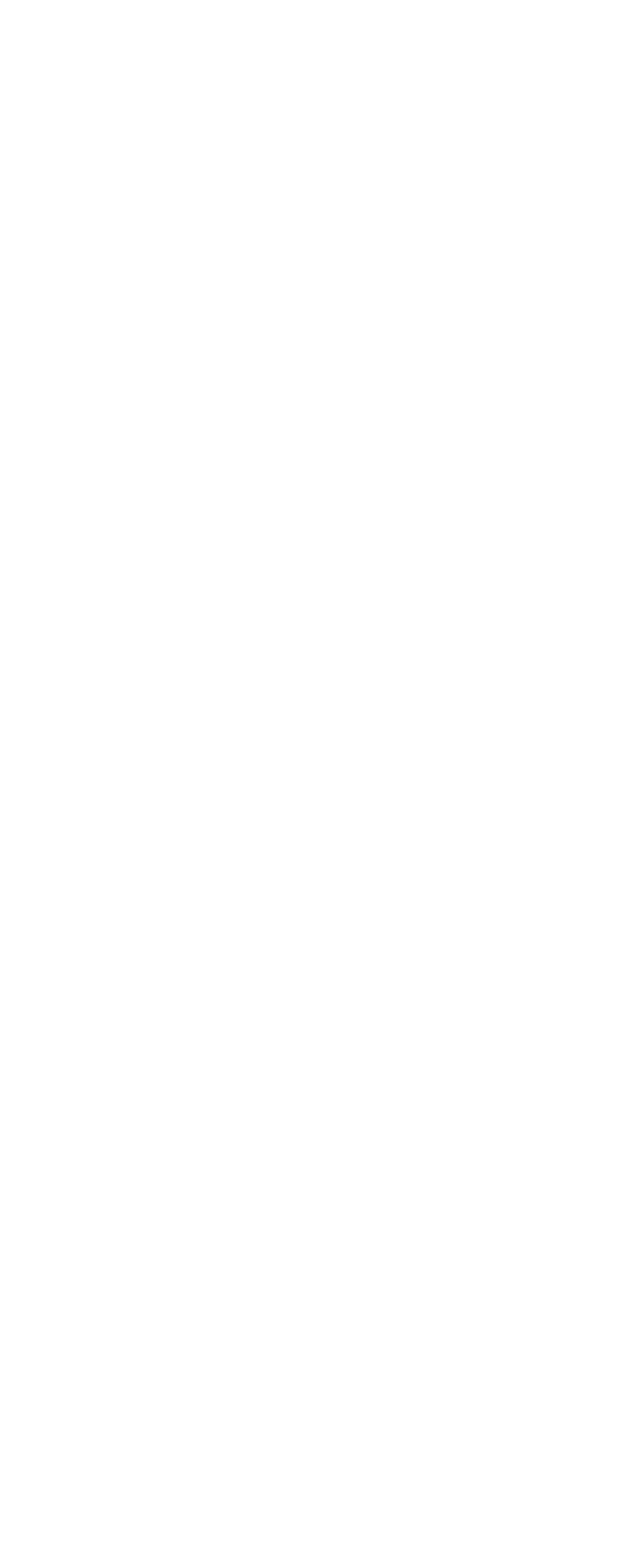Identify the bounding box coordinates of the section that should be clicked to achieve the task described: "Contact Us".

None